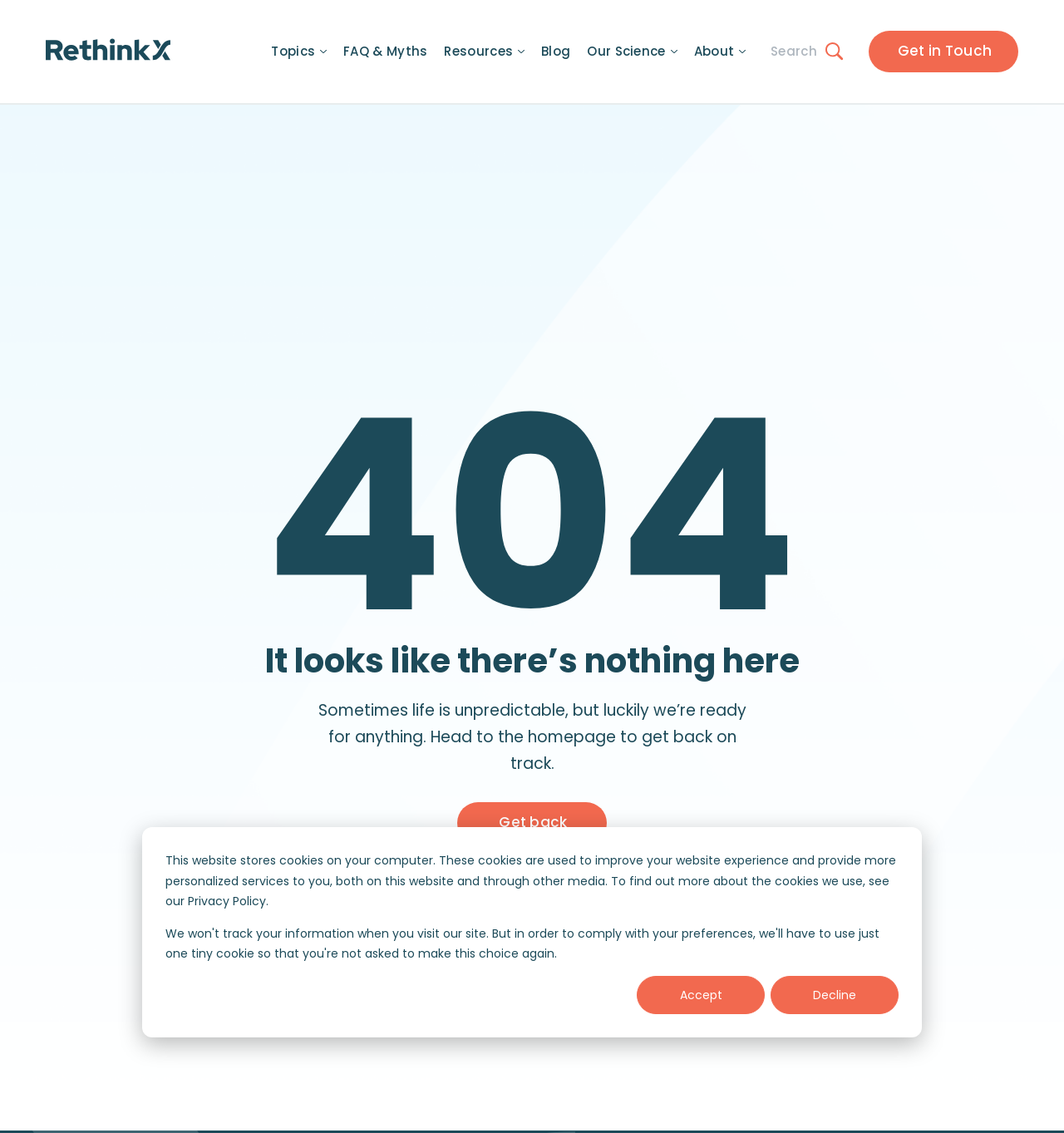What is the shape of the 'rethinkx_dark' image?
Please answer the question as detailed as possible based on the image.

I found the 'rethinkx_dark' image by looking for the image element with the description 'rethinkx_dark'. However, the description does not specify the shape of the image.